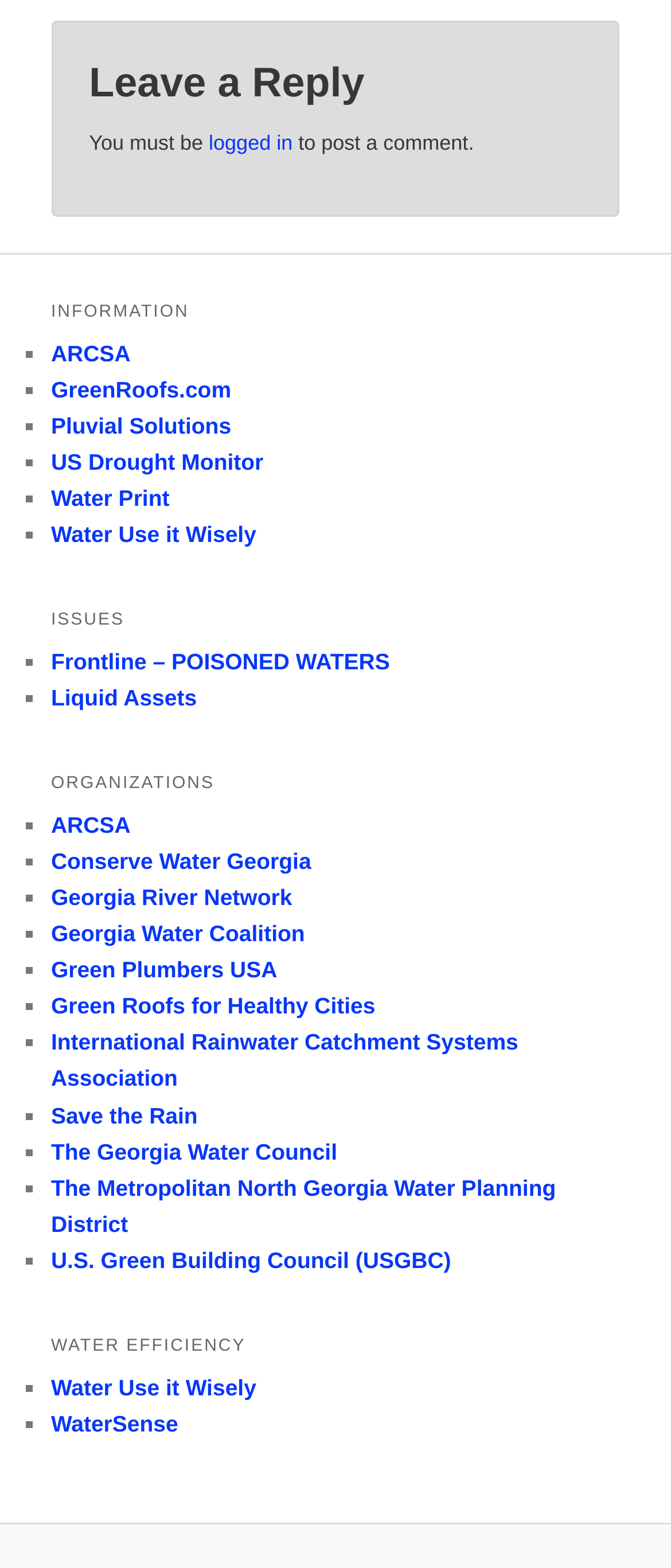Please identify the bounding box coordinates of the element that needs to be clicked to execute the following command: "Click on 'logged in'". Provide the bounding box using four float numbers between 0 and 1, formatted as [left, top, right, bottom].

[0.311, 0.083, 0.436, 0.099]